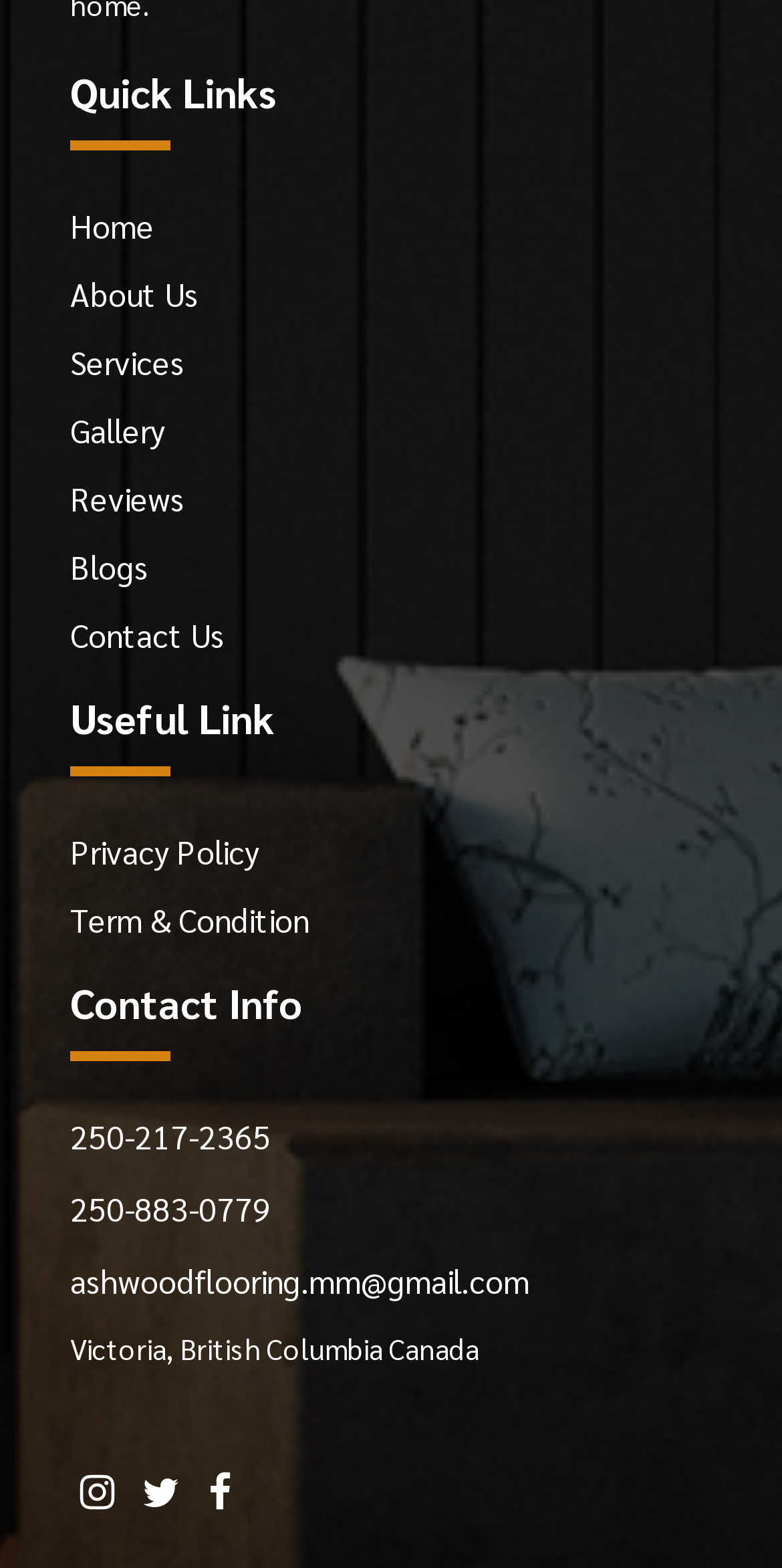What is the email address listed?
Use the screenshot to answer the question with a single word or phrase.

ashwoodflooring.mm@gmail.com